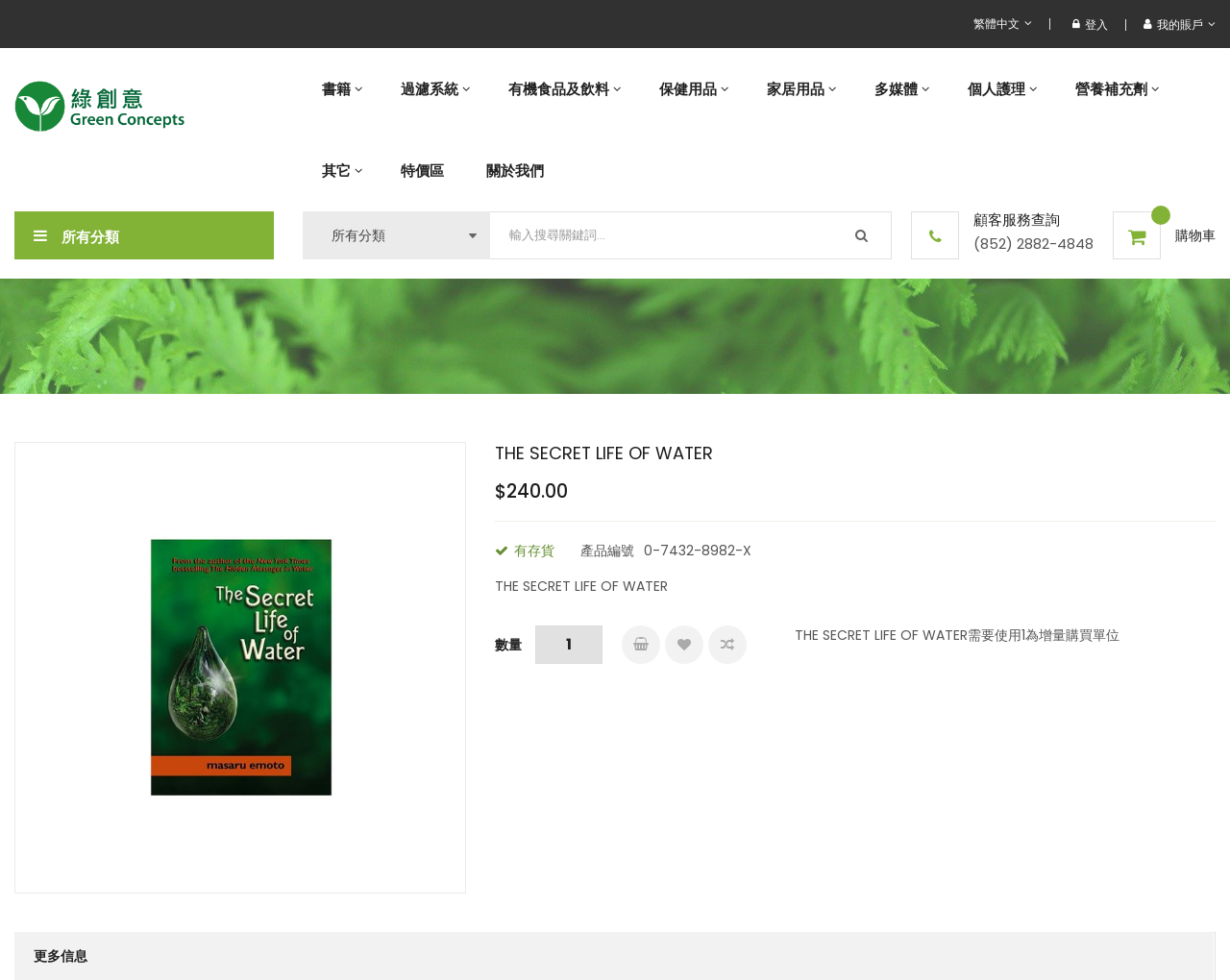Given the description of the UI element: "購物車 購物車小計", predict the bounding box coordinates in the form of [left, top, right, bottom], with each value being a float between 0 and 1.

[0.905, 0.216, 0.988, 0.265]